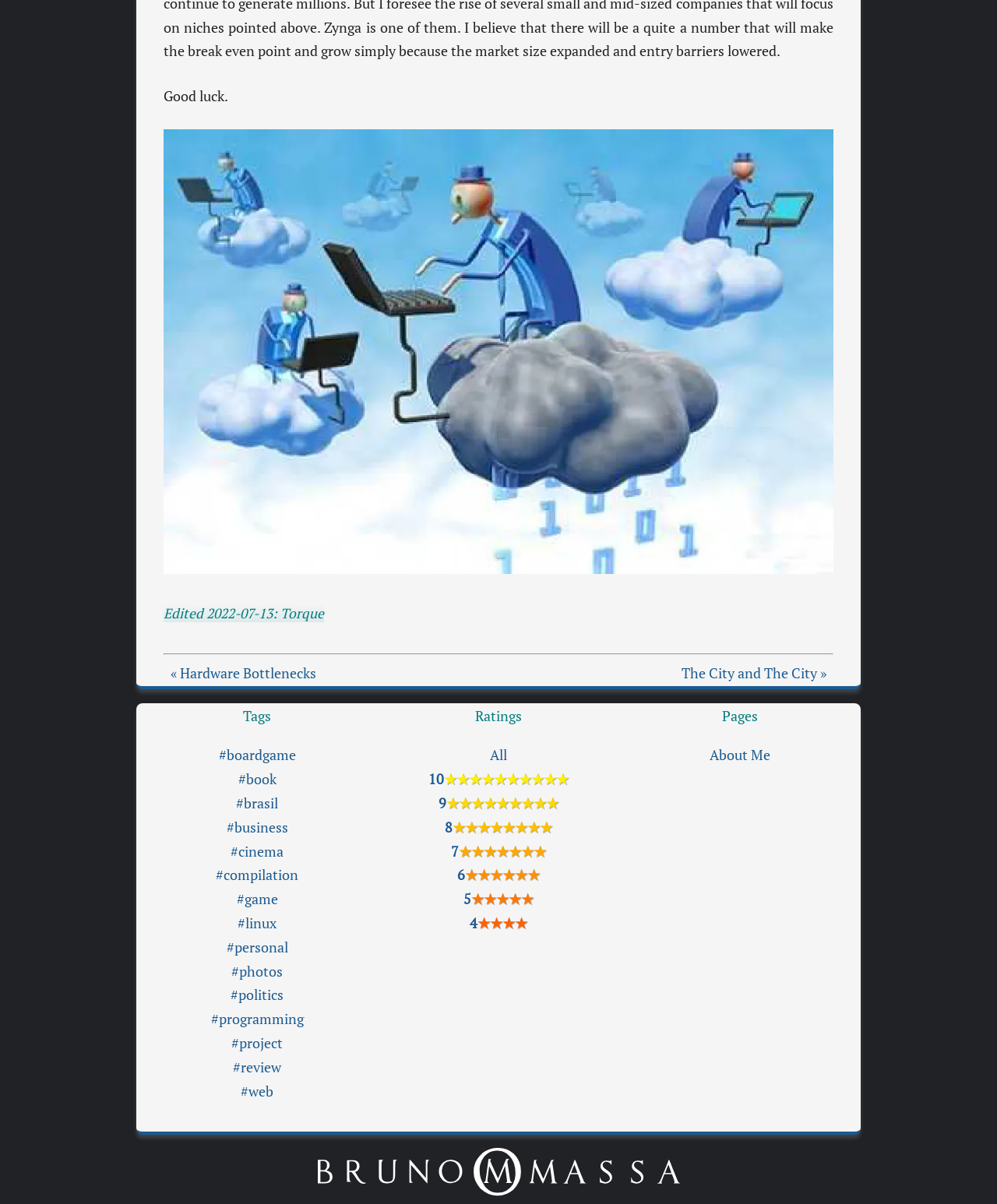Kindly determine the bounding box coordinates for the clickable area to achieve the given instruction: "Click on the 'A-mail' link".

None